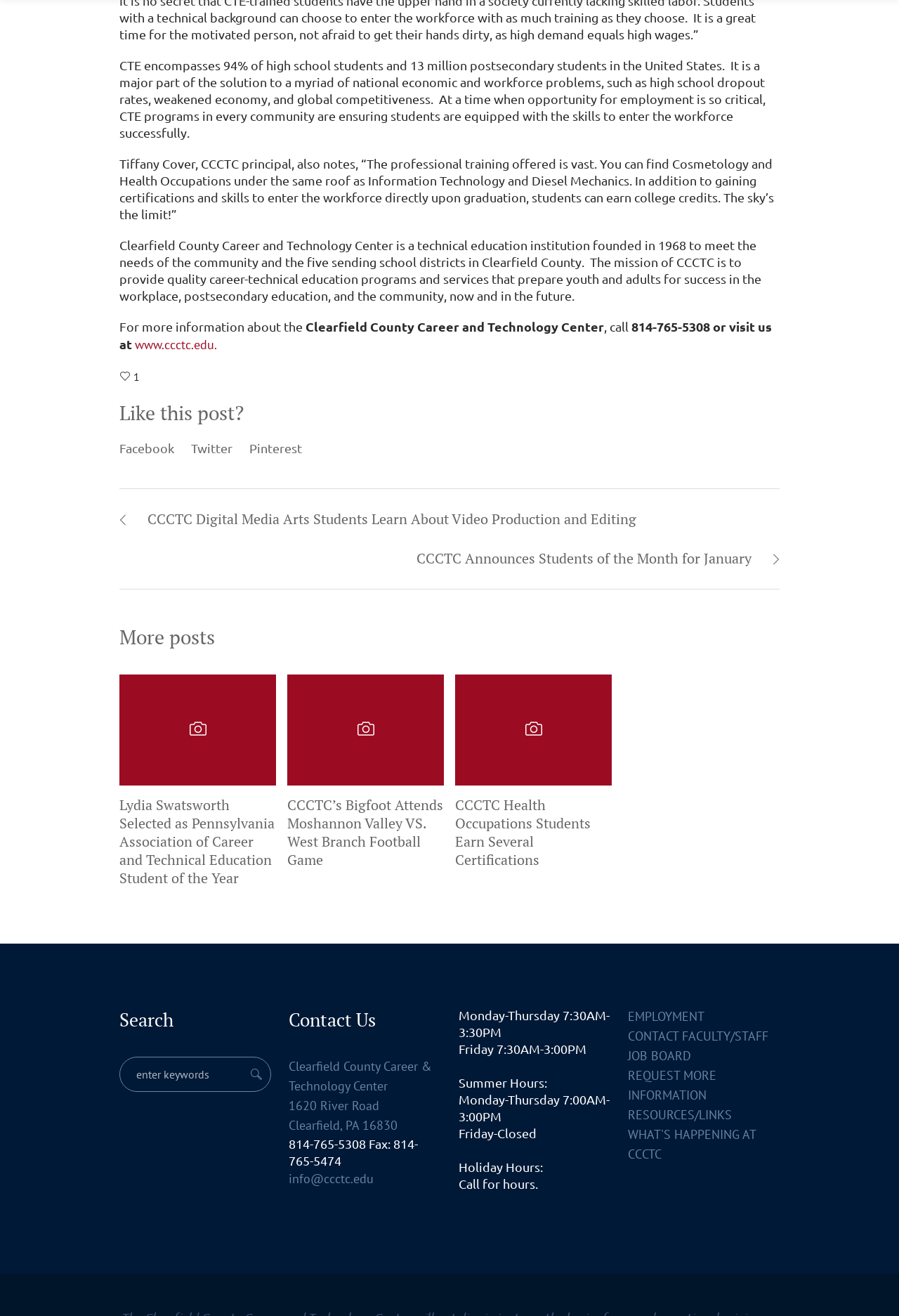What is the name of the principal of CCCTC?
With the help of the image, please provide a detailed response to the question.

According to the StaticText element with ID 308, Tiffany Cover is the principal of CCCTC, who notes that 'The professional training offered is vast. You can find Cosmetology and Health Occupations under the same roof as Information Technology and Diesel Mechanics.'